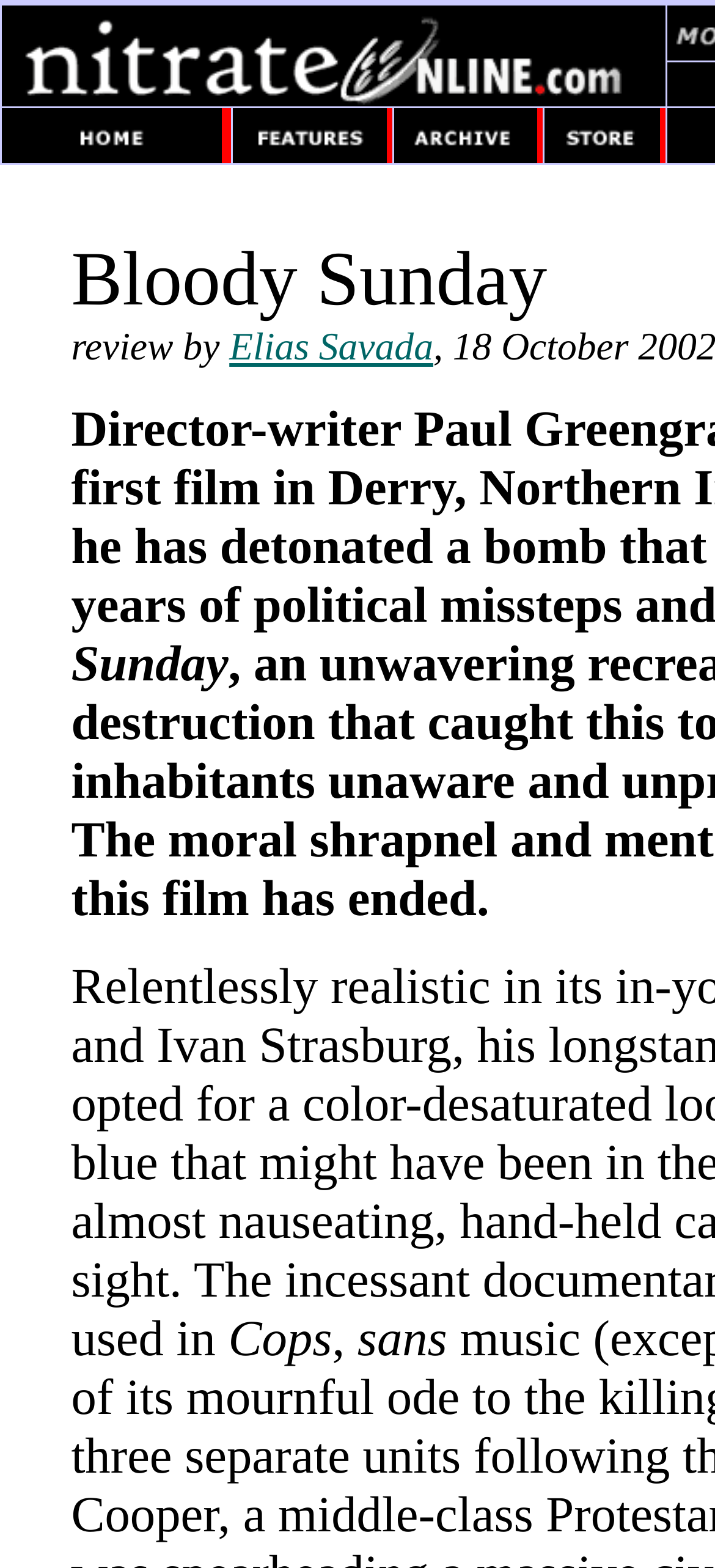Provide the bounding box coordinates of the UI element that matches the description: "#Citysec".

None